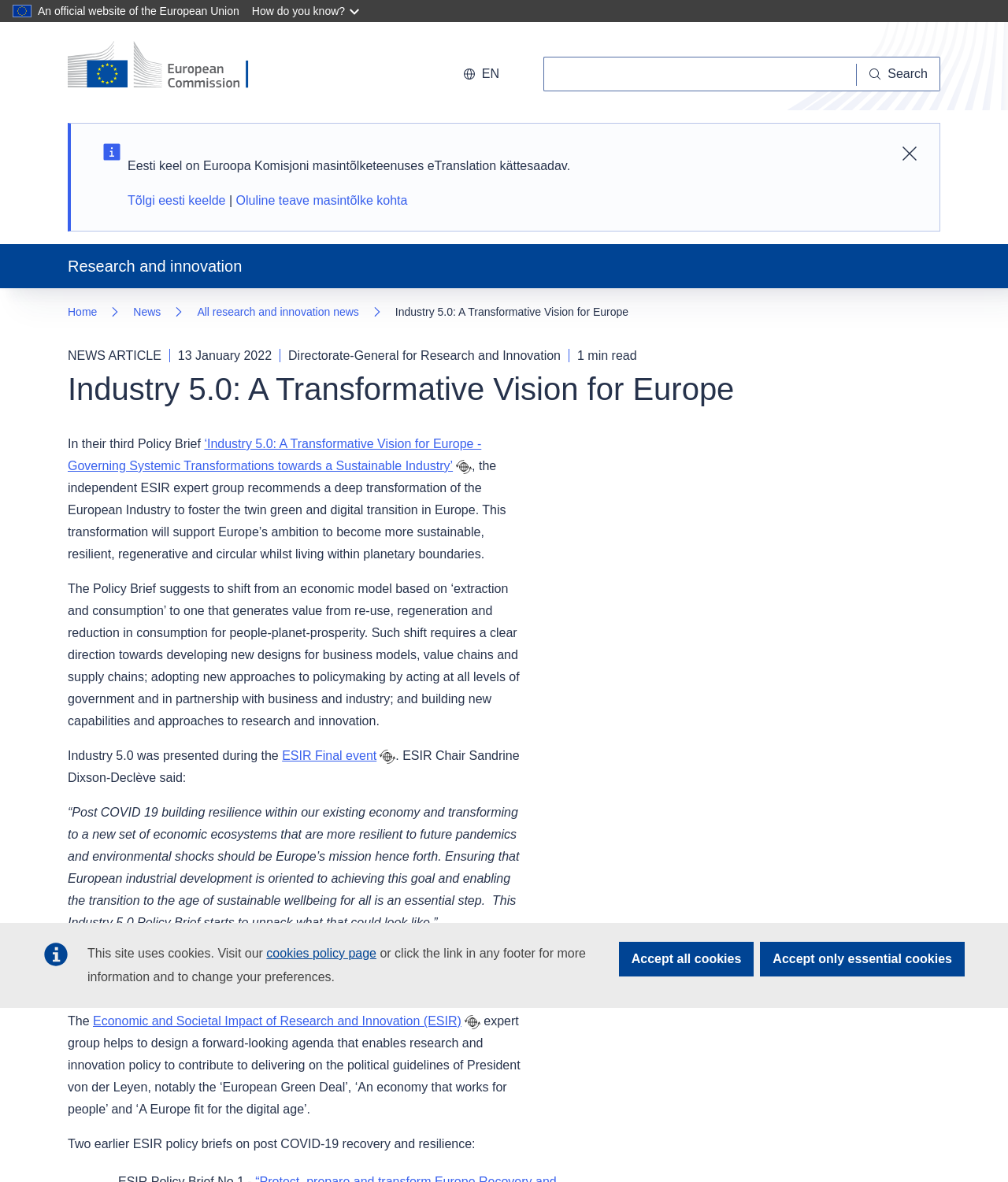Answer the following in one word or a short phrase: 
What is the goal of the European Industry transformation?

To become more sustainable